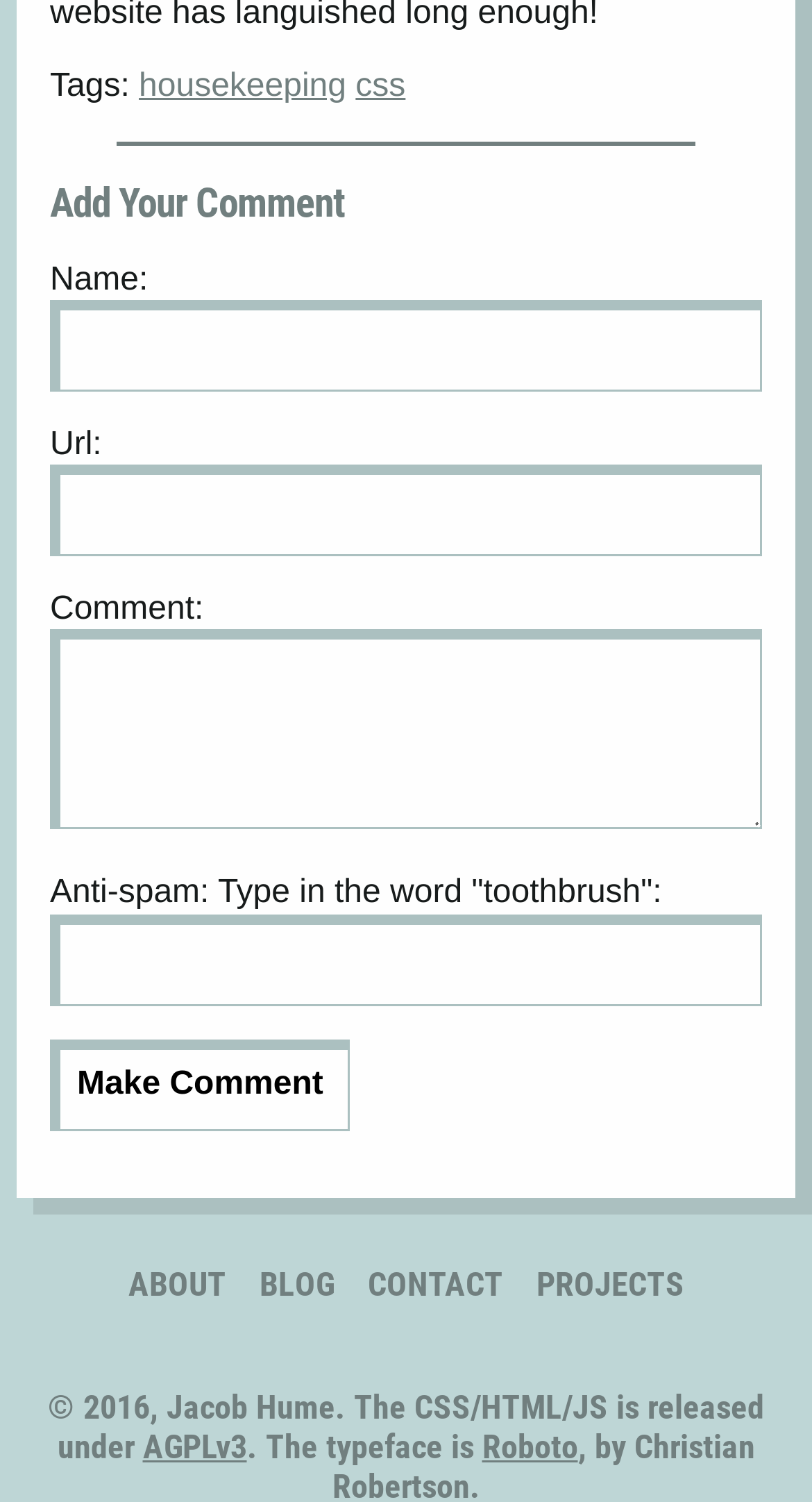Please specify the bounding box coordinates of the clickable region necessary for completing the following instruction: "Click the 'css' link". The coordinates must consist of four float numbers between 0 and 1, i.e., [left, top, right, bottom].

[0.438, 0.046, 0.499, 0.07]